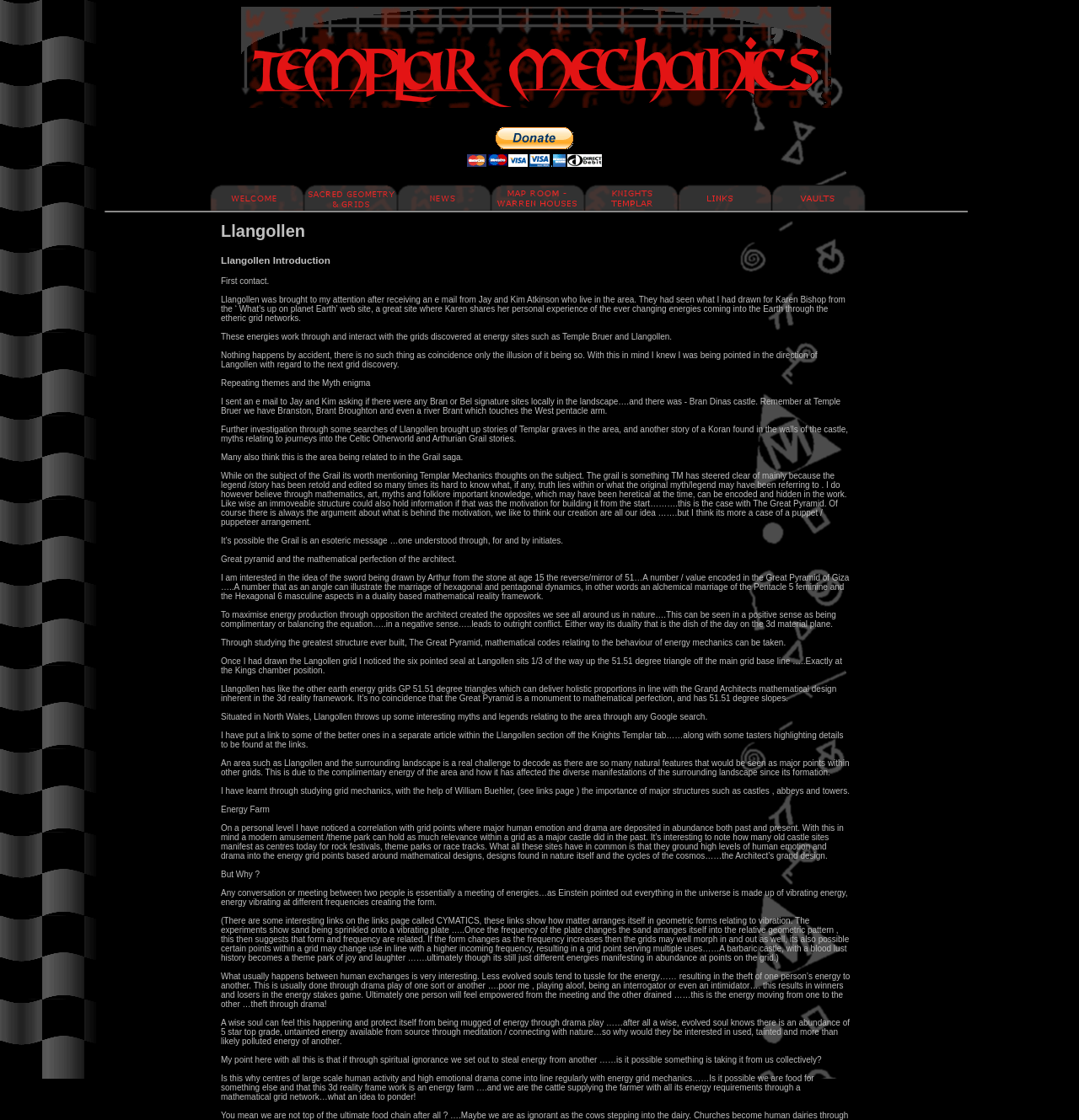What is the theme of the text in the first table cell?
Examine the screenshot and reply with a single word or phrase.

Sacred Geometry